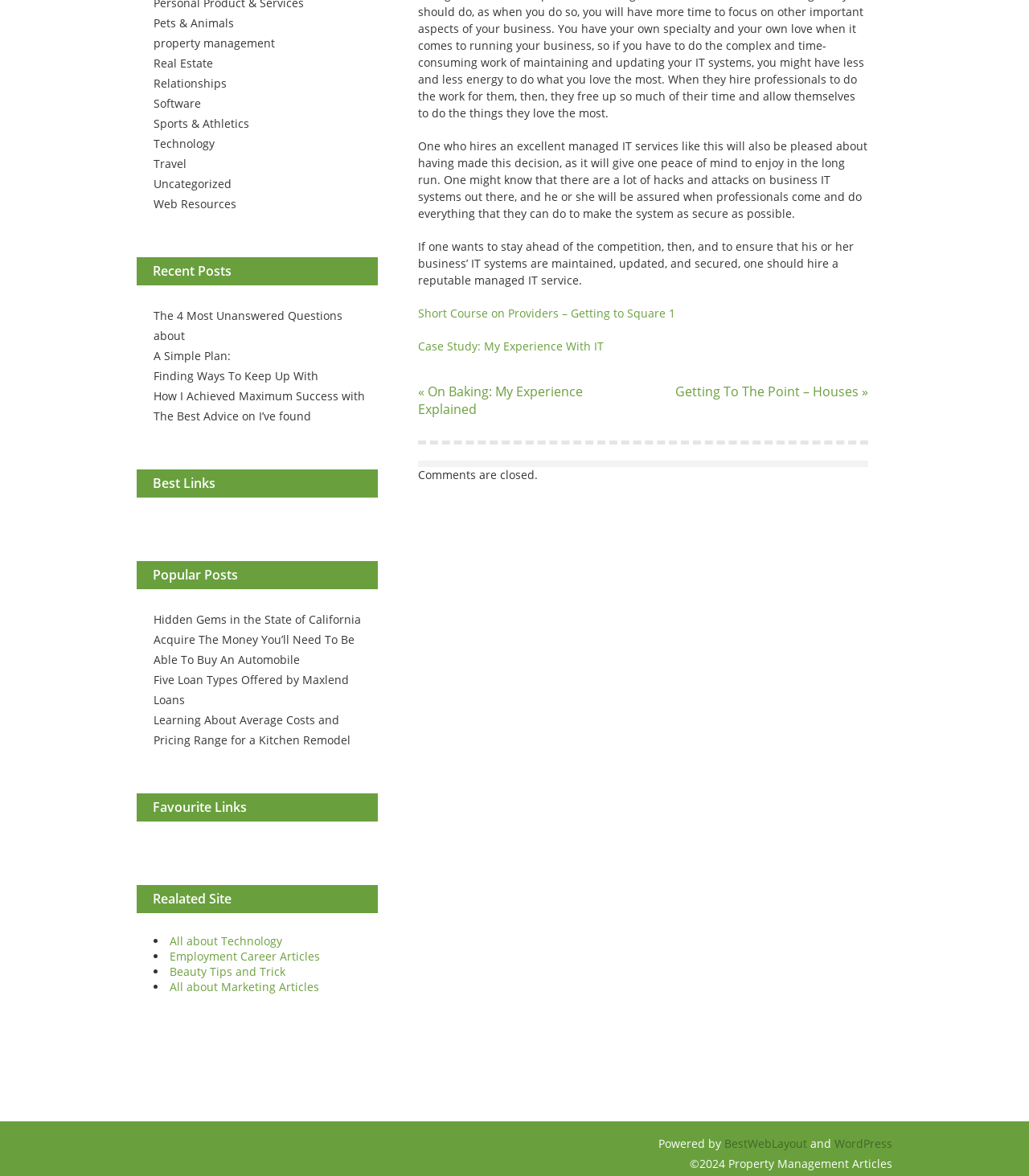Locate the bounding box coordinates of the UI element described by: "Beauty Tips and Trick". Provide the coordinates as four float numbers between 0 and 1, formatted as [left, top, right, bottom].

[0.165, 0.82, 0.277, 0.833]